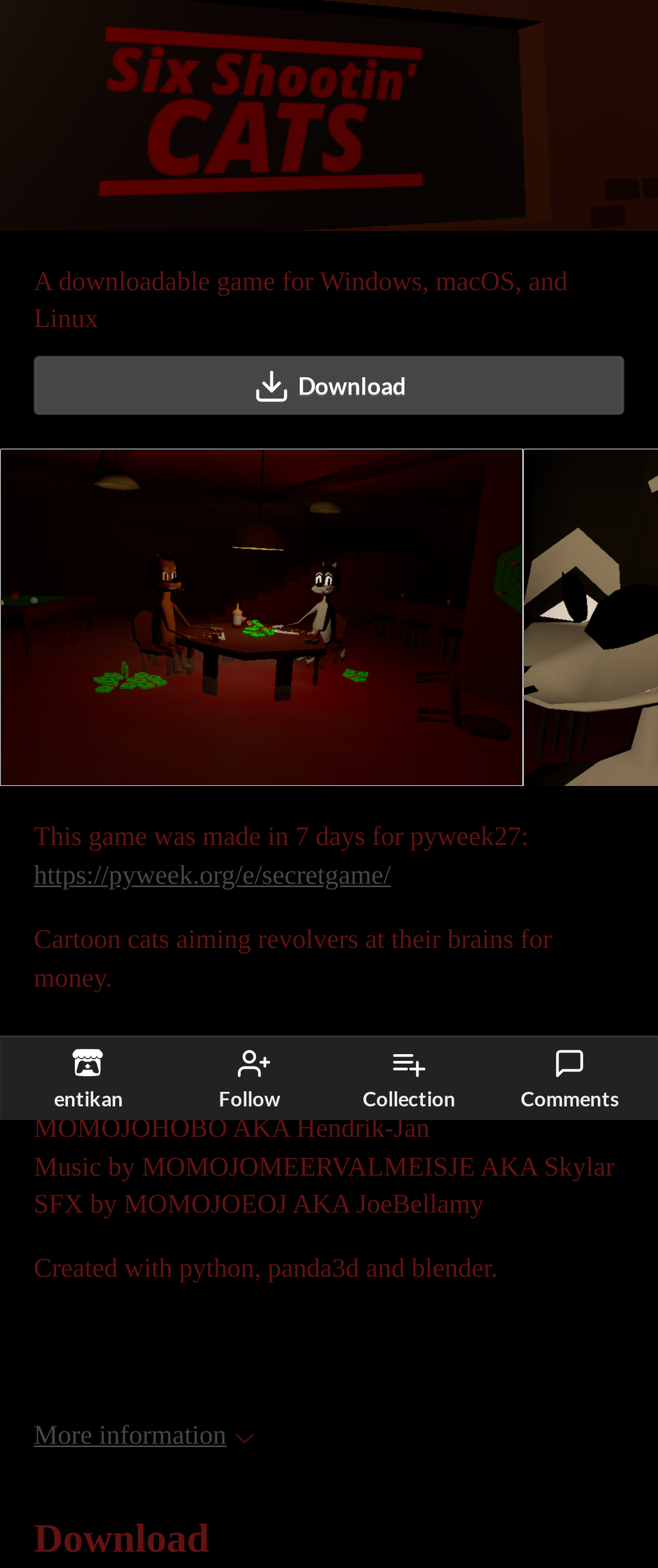Identify the bounding box for the UI element described as: "Follow entikanFollowFollowing entikanFollowing". The coordinates should be four float numbers between 0 and 1, i.e., [left, top, right, bottom].

[0.319, 0.664, 0.437, 0.709]